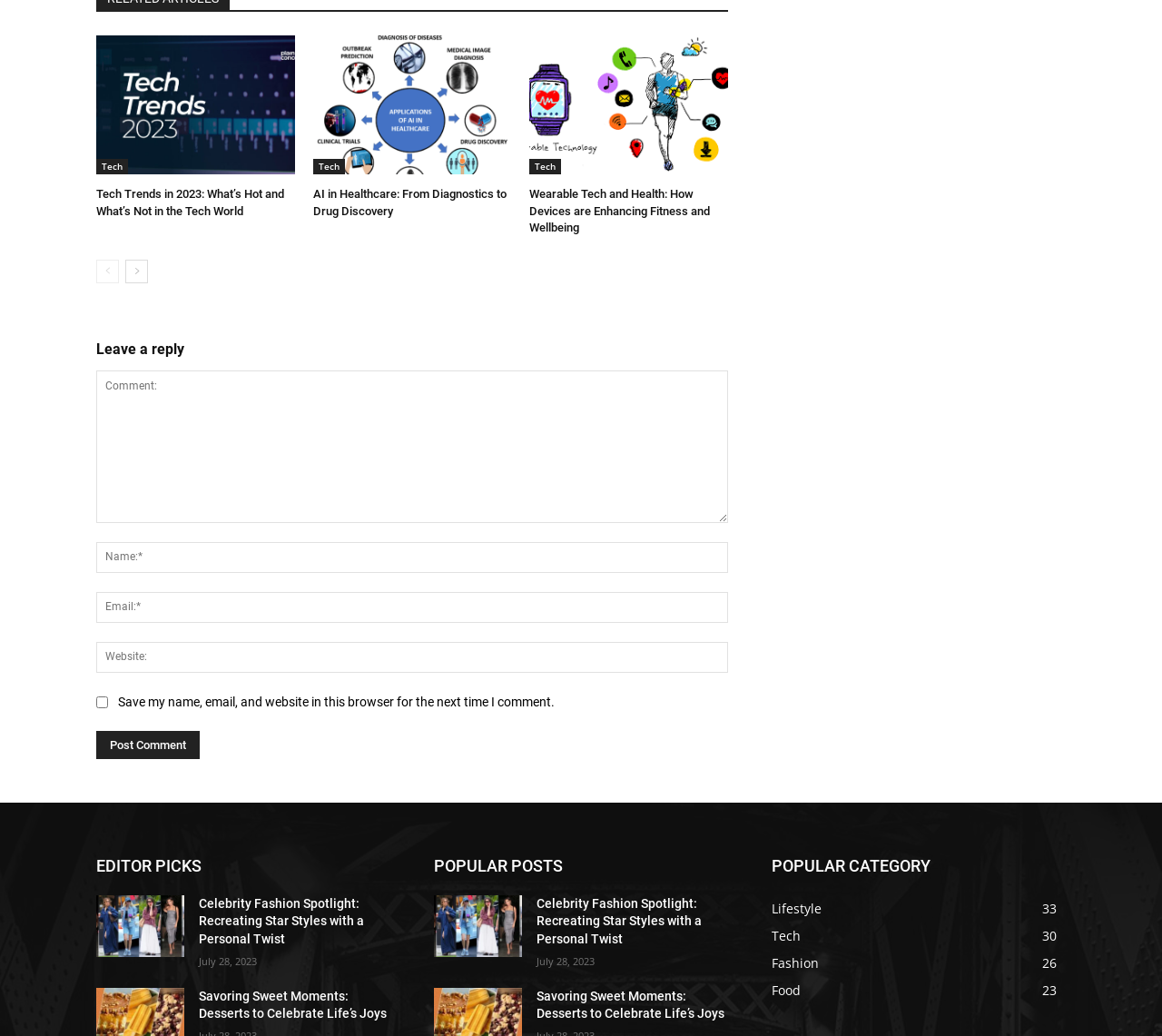Bounding box coordinates should be provided in the format (top-left x, top-left y, bottom-right x, bottom-right y) with all values between 0 and 1. Identify the bounding box for this UI element: parent_node: Comment: name="comment" placeholder="Comment:"

[0.083, 0.358, 0.627, 0.505]